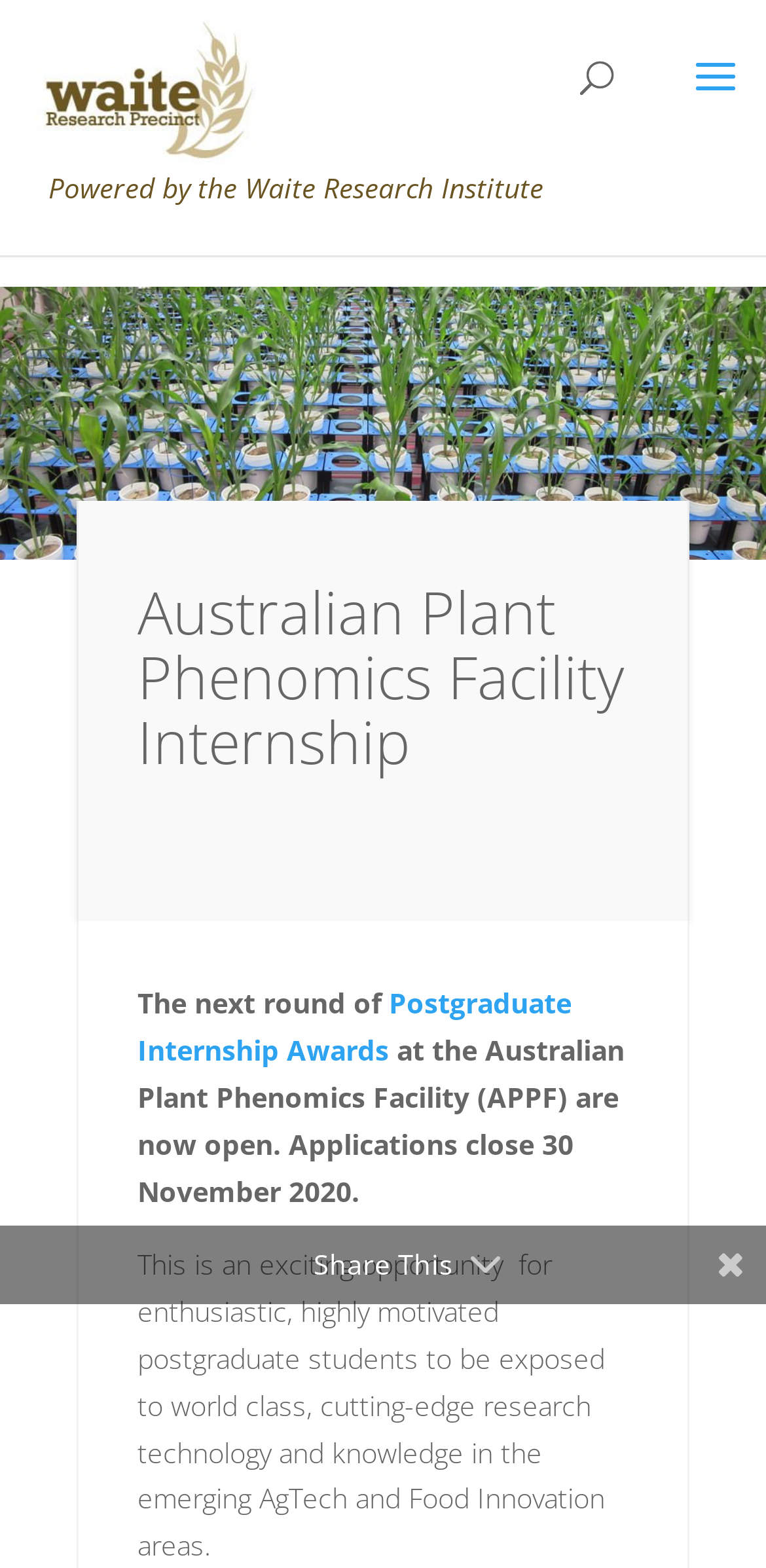What areas of research will the postgraduate students be exposed to?
Utilize the image to construct a detailed and well-explained answer.

I found the answer by reading the static text element 'to be exposed to world class, cutting-edge research technology and knowledge in the emerging AgTech and Food Innovation areas.' which is located below the heading 'Australian Plant Phenomics Facility Internship'.